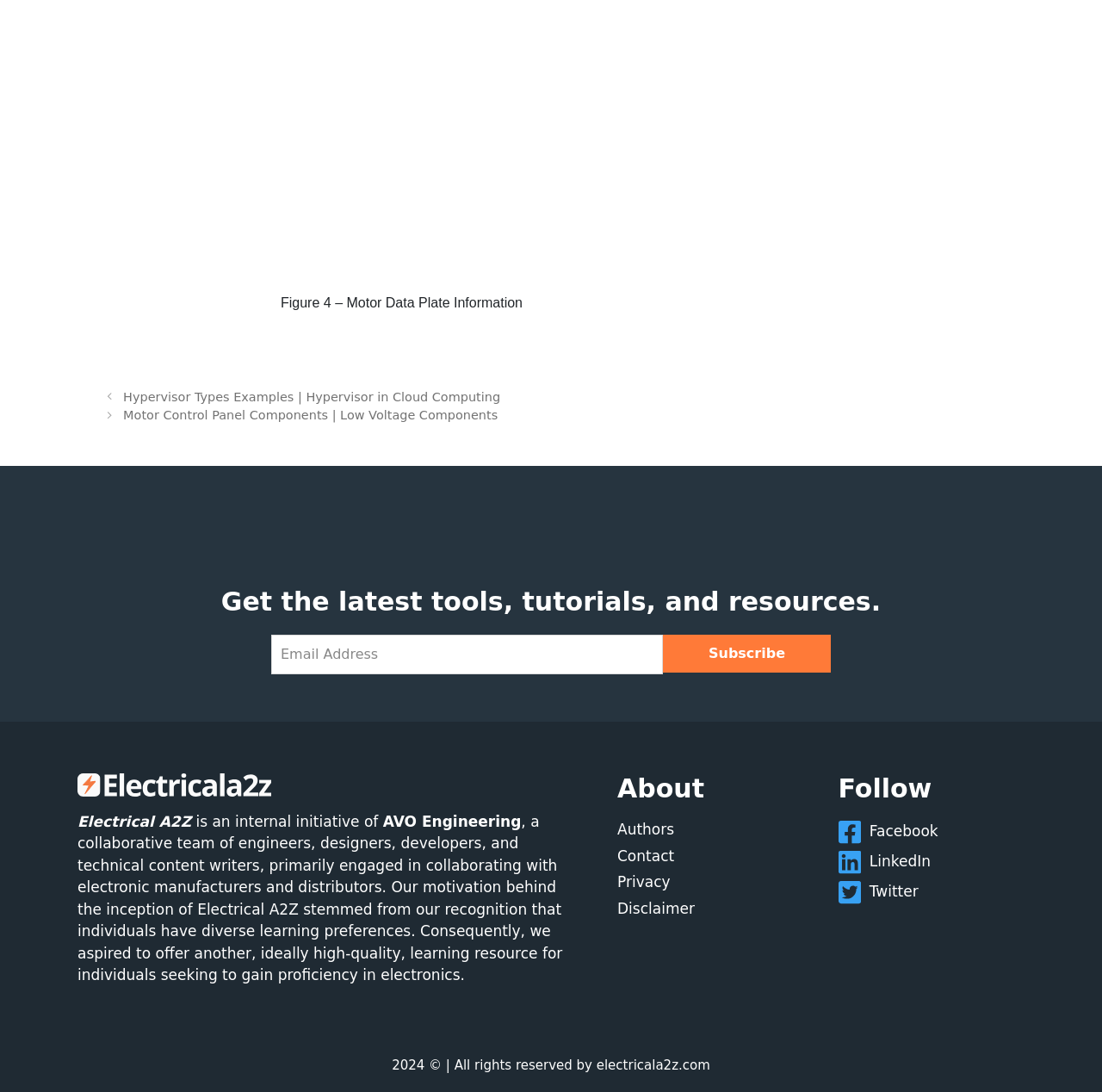Can you find the bounding box coordinates for the element that needs to be clicked to execute this instruction: "Check NEUESTE BEITRÄGE"? The coordinates should be given as four float numbers between 0 and 1, i.e., [left, top, right, bottom].

None